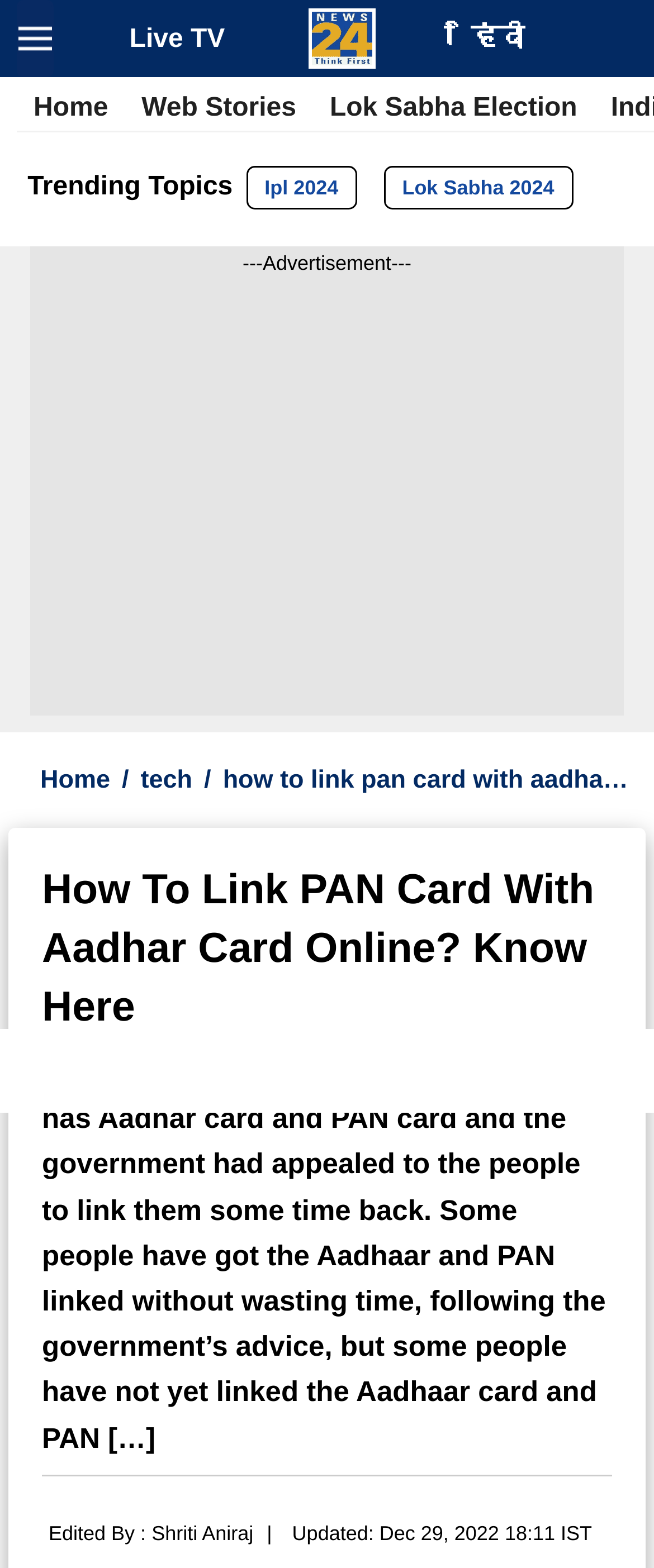Please identify the bounding box coordinates for the region that you need to click to follow this instruction: "Visit the news24 logo".

[0.472, 0.0, 0.574, 0.049]